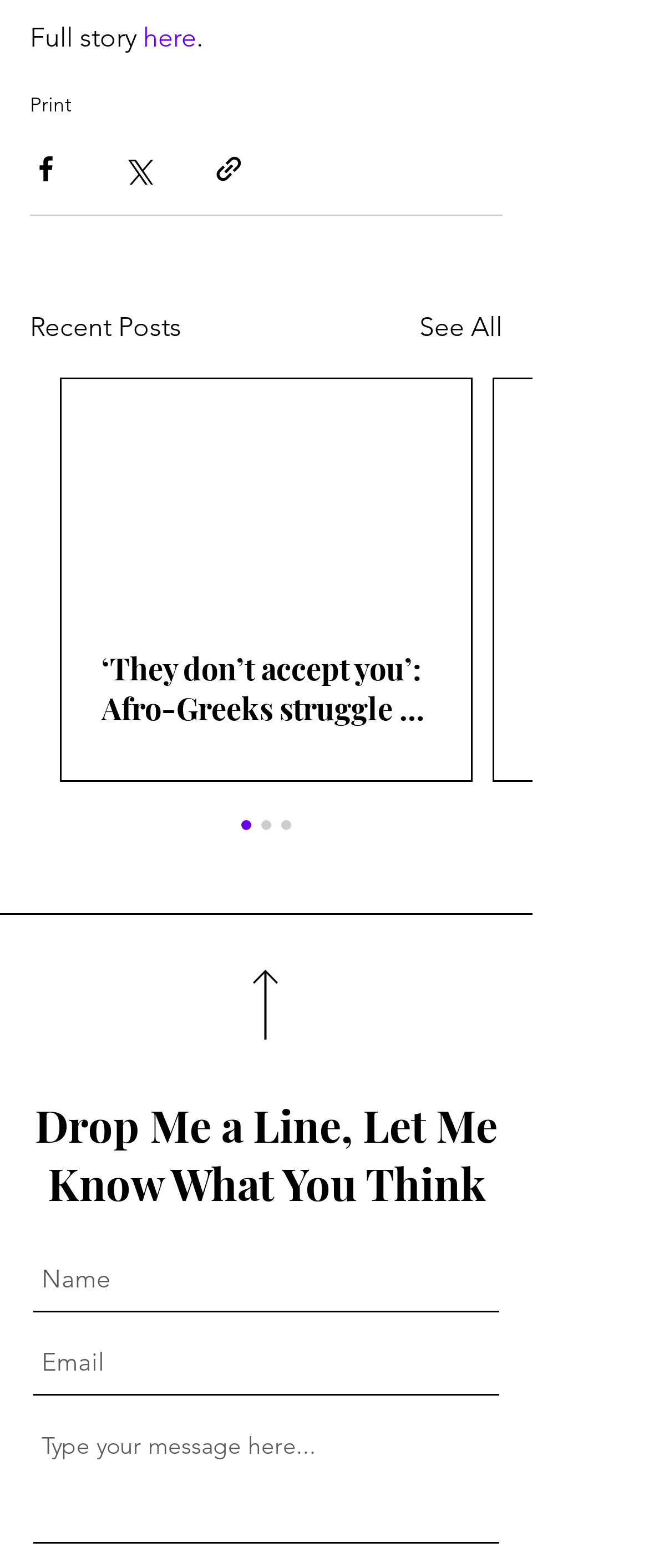What is the purpose of the 'Back to top arrow' link?
Give a detailed and exhaustive answer to the question.

The 'Back to top arrow' link is located at the bottom of the page, and its purpose is to allow users to quickly navigate back to the top of the page.